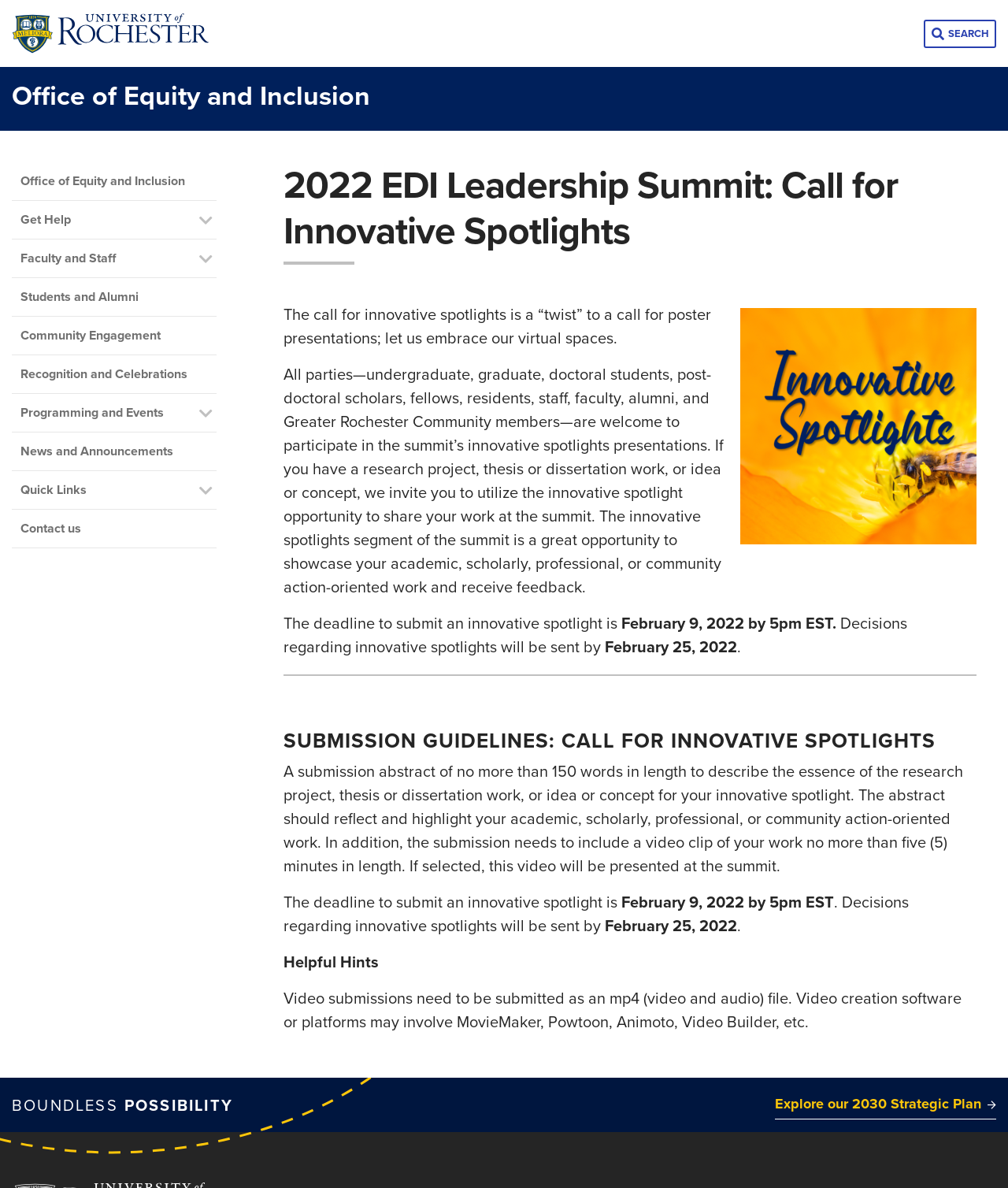Please locate the bounding box coordinates for the element that should be clicked to achieve the following instruction: "Click the University of Rochester link". Ensure the coordinates are given as four float numbers between 0 and 1, i.e., [left, top, right, bottom].

[0.012, 0.011, 0.23, 0.045]